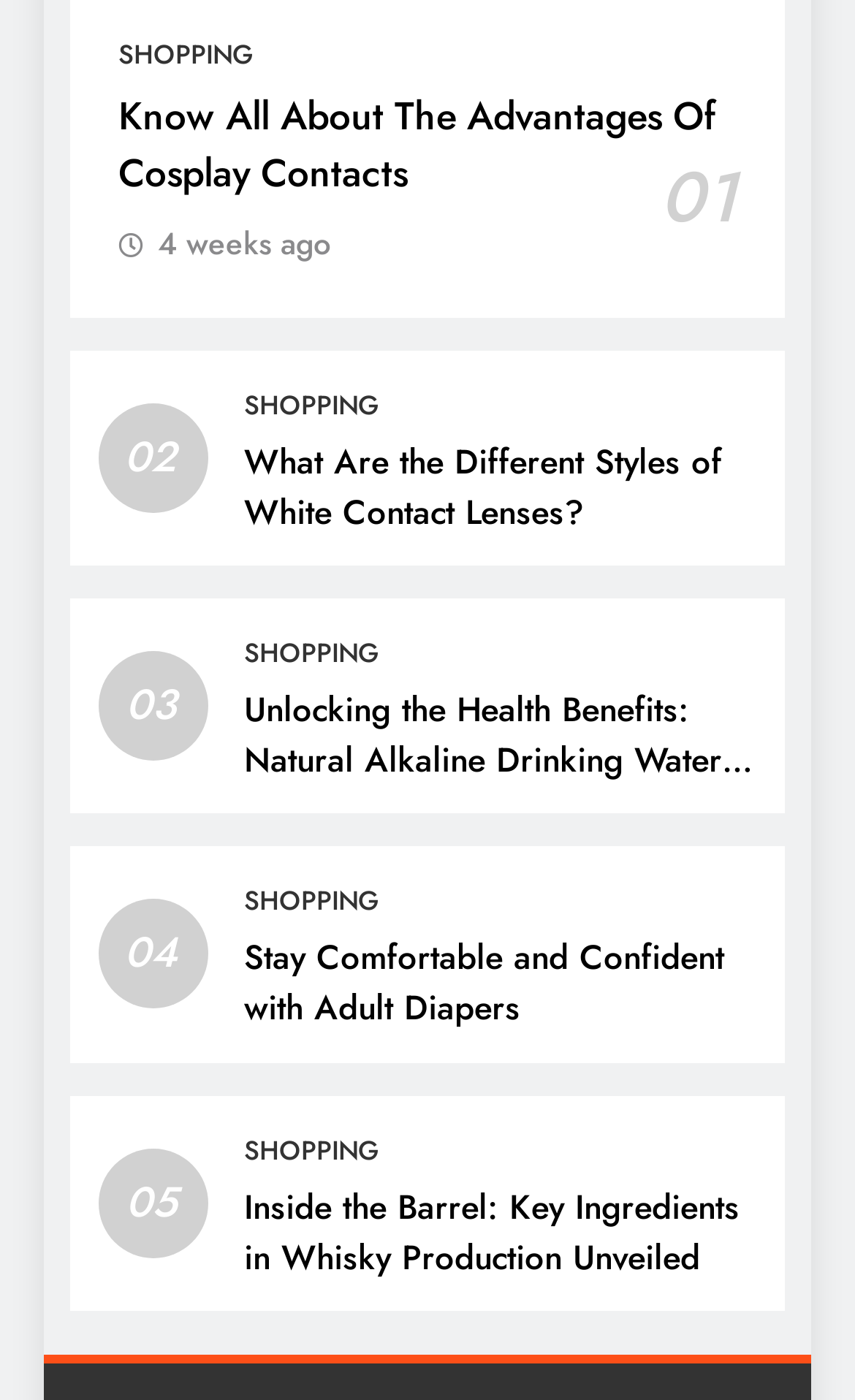Highlight the bounding box coordinates of the element that should be clicked to carry out the following instruction: "Read 'Unlocking the Health Benefits: Natural Alkaline Drinking Water Explained'". The coordinates must be given as four float numbers ranging from 0 to 1, i.e., [left, top, right, bottom].

[0.286, 0.49, 0.845, 0.597]